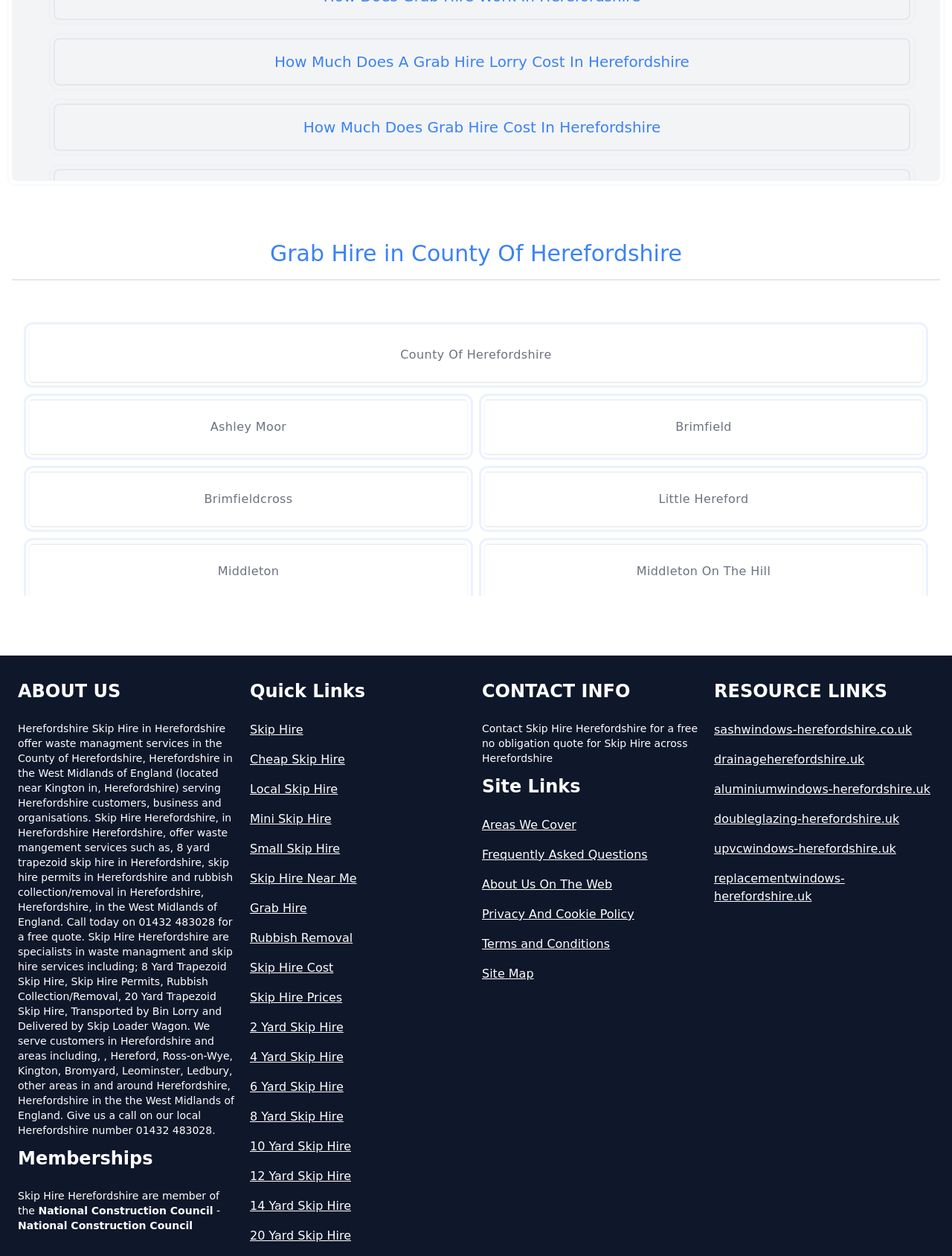Respond with a single word or phrase to the following question:
What is the smallest skip size offered by Skip Hire Herefordshire?

2 Yard